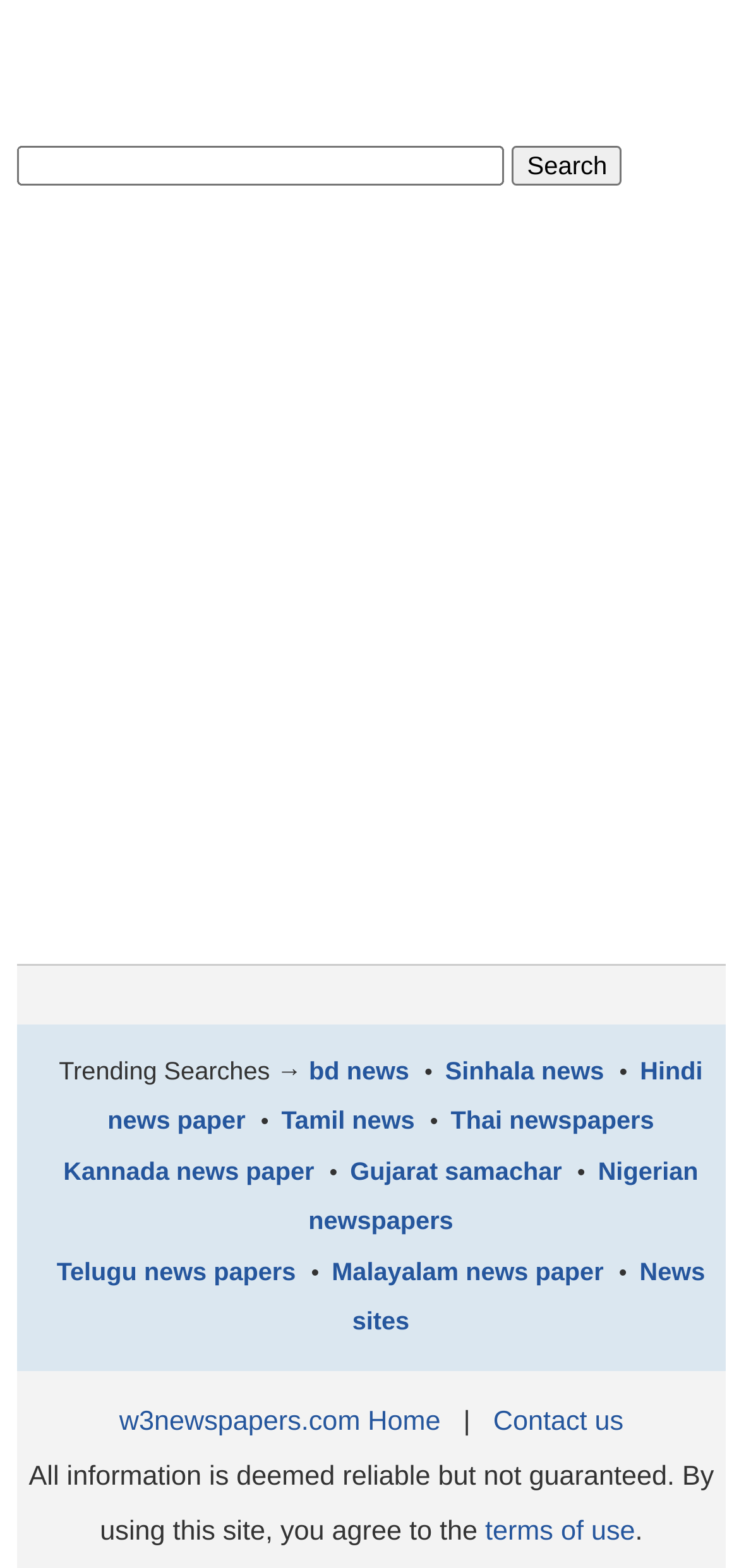Using the description: "w3newspapers.com Home", determine the UI element's bounding box coordinates. Ensure the coordinates are in the format of four float numbers between 0 and 1, i.e., [left, top, right, bottom].

[0.161, 0.898, 0.596, 0.917]